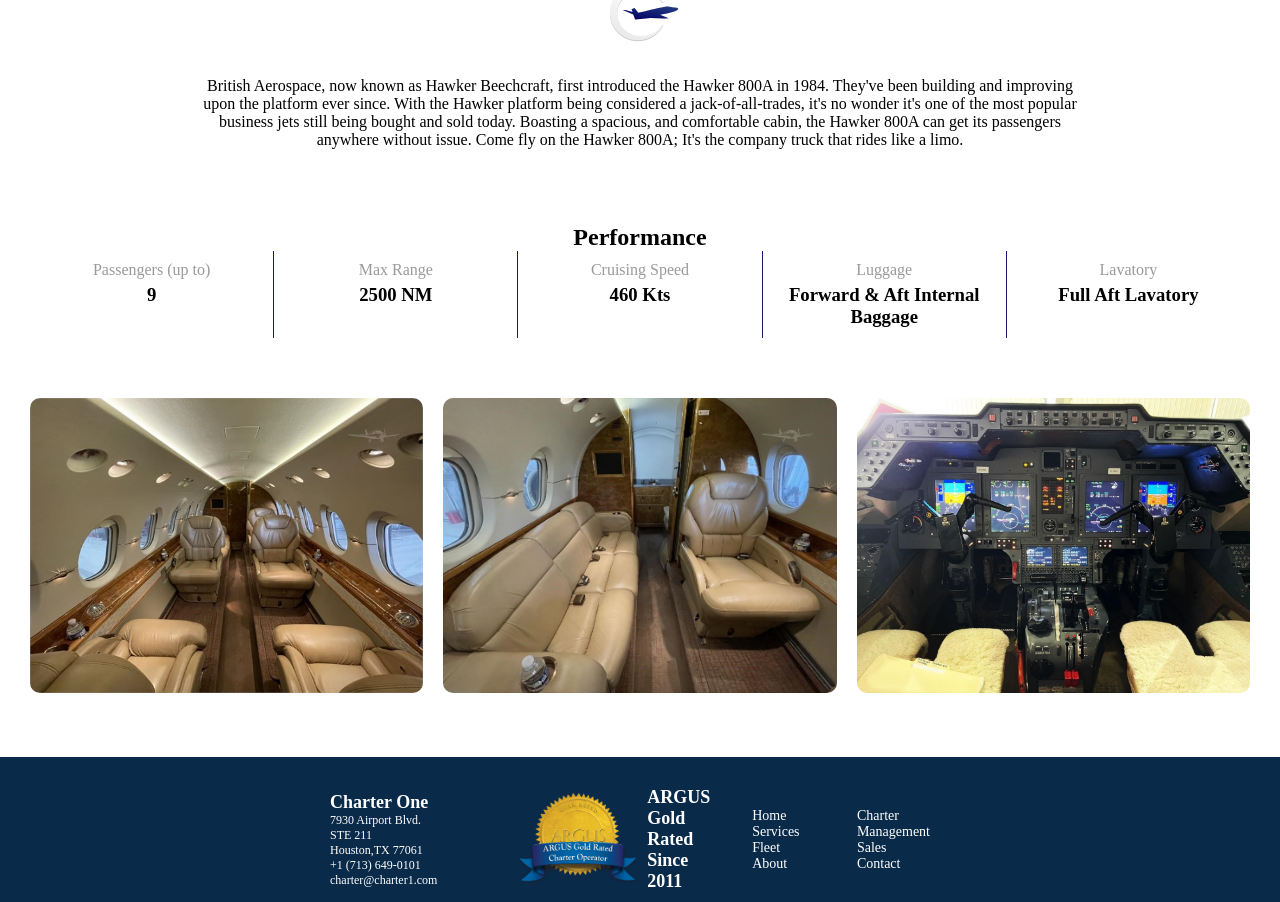Using the provided element description, identify the bounding box coordinates as (top-left x, top-left y, bottom-right x, bottom-right y). Ensure all values are between 0 and 1. Description: 1213

None